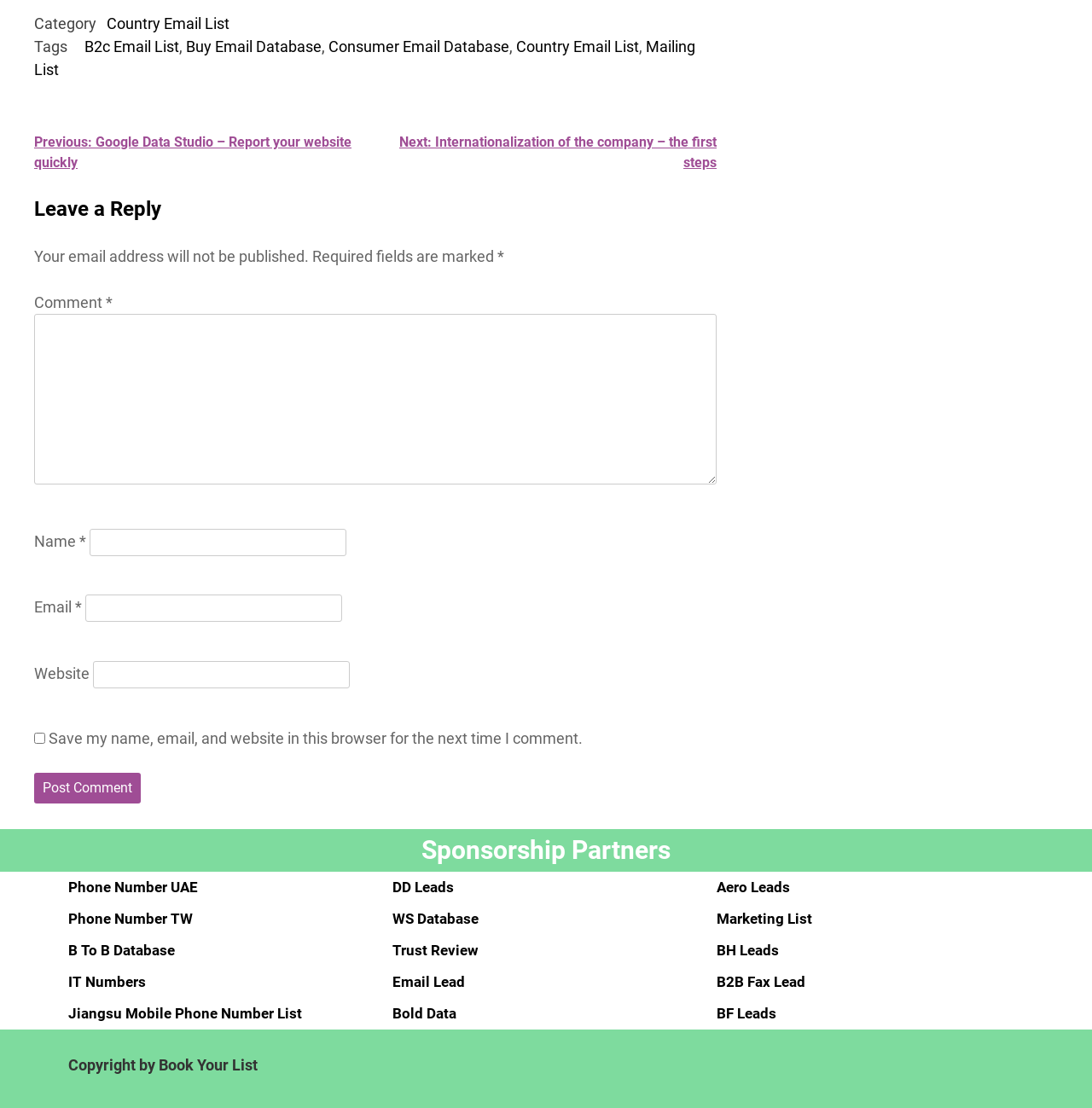Please specify the bounding box coordinates of the clickable section necessary to execute the following command: "Click on the 'Country Email List' link".

[0.098, 0.013, 0.21, 0.029]